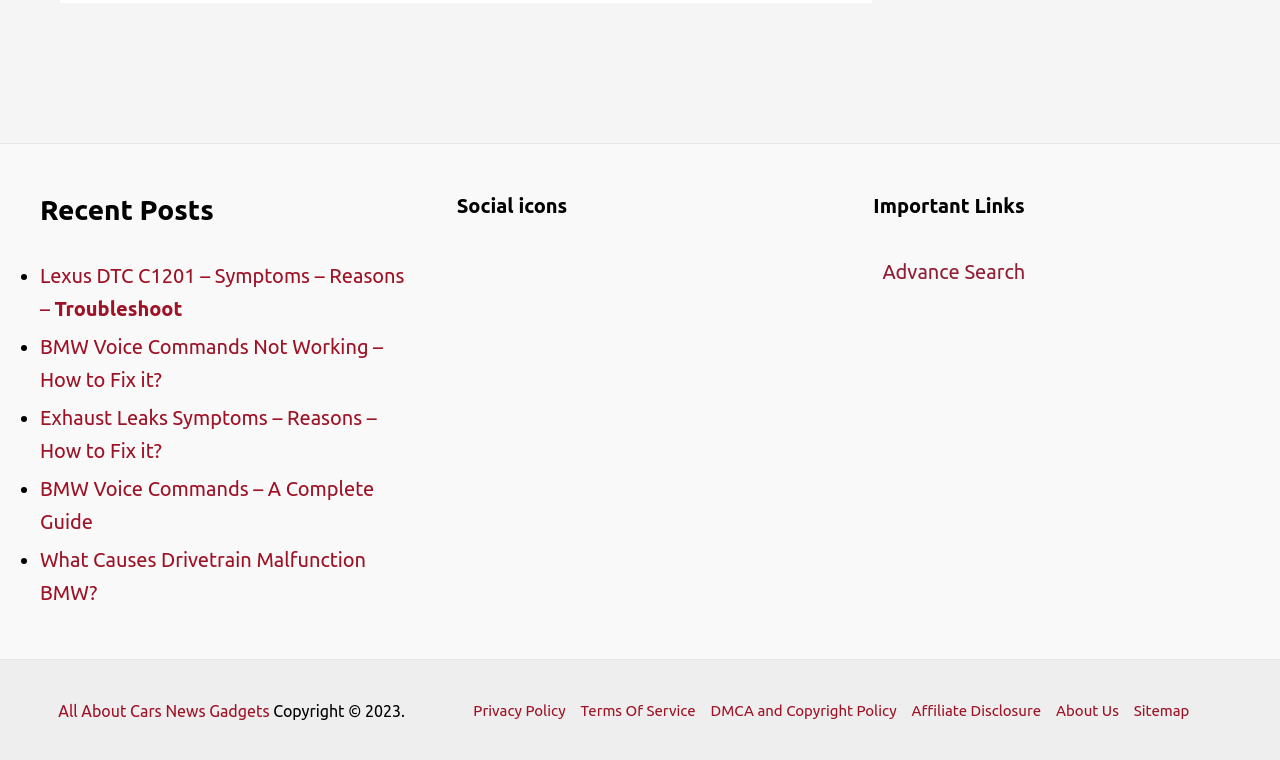What is the text of the copyright notice?
Look at the image and respond with a one-word or short phrase answer.

Copyright © 2023